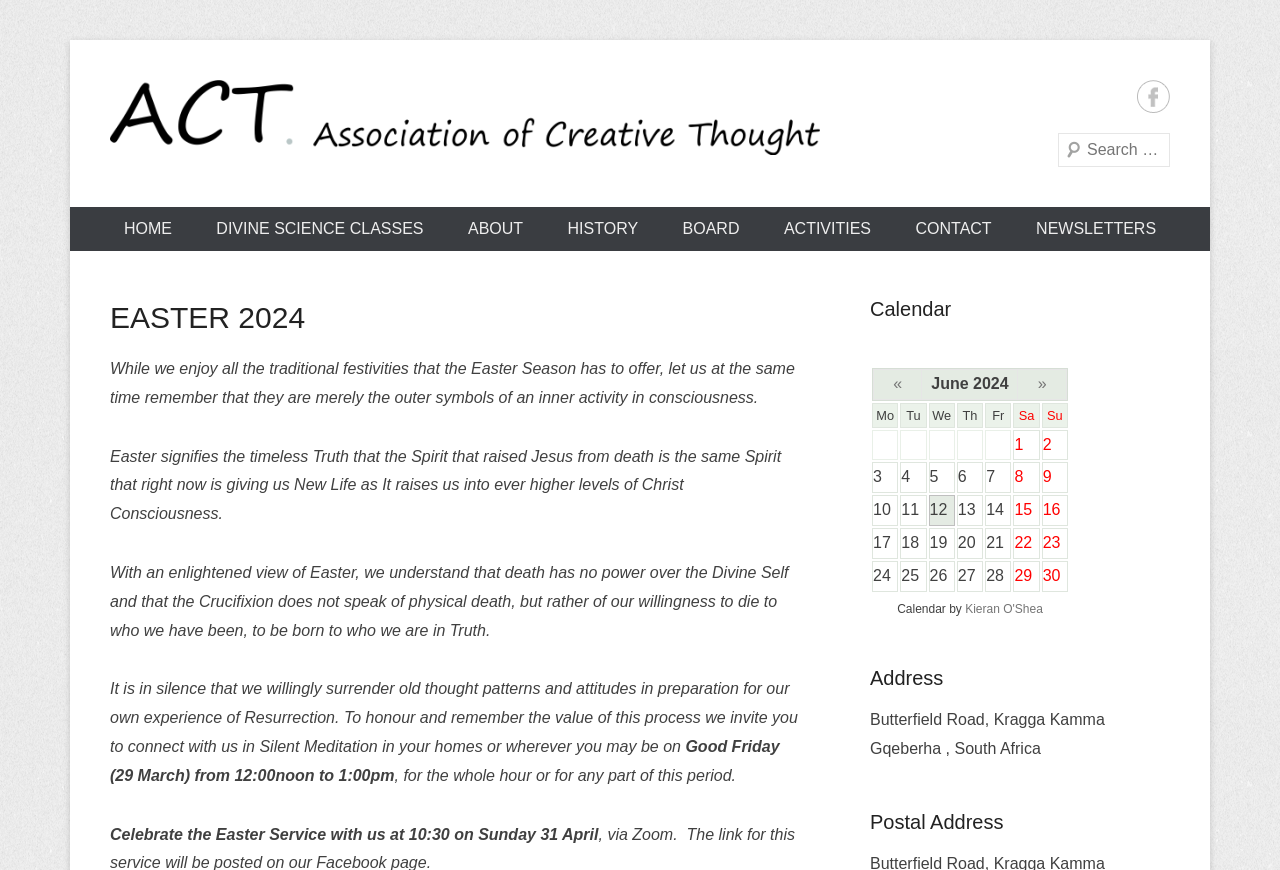Please determine the bounding box coordinates of the element's region to click for the following instruction: "Click on the 'ACTIVITIES' link".

[0.597, 0.238, 0.696, 0.289]